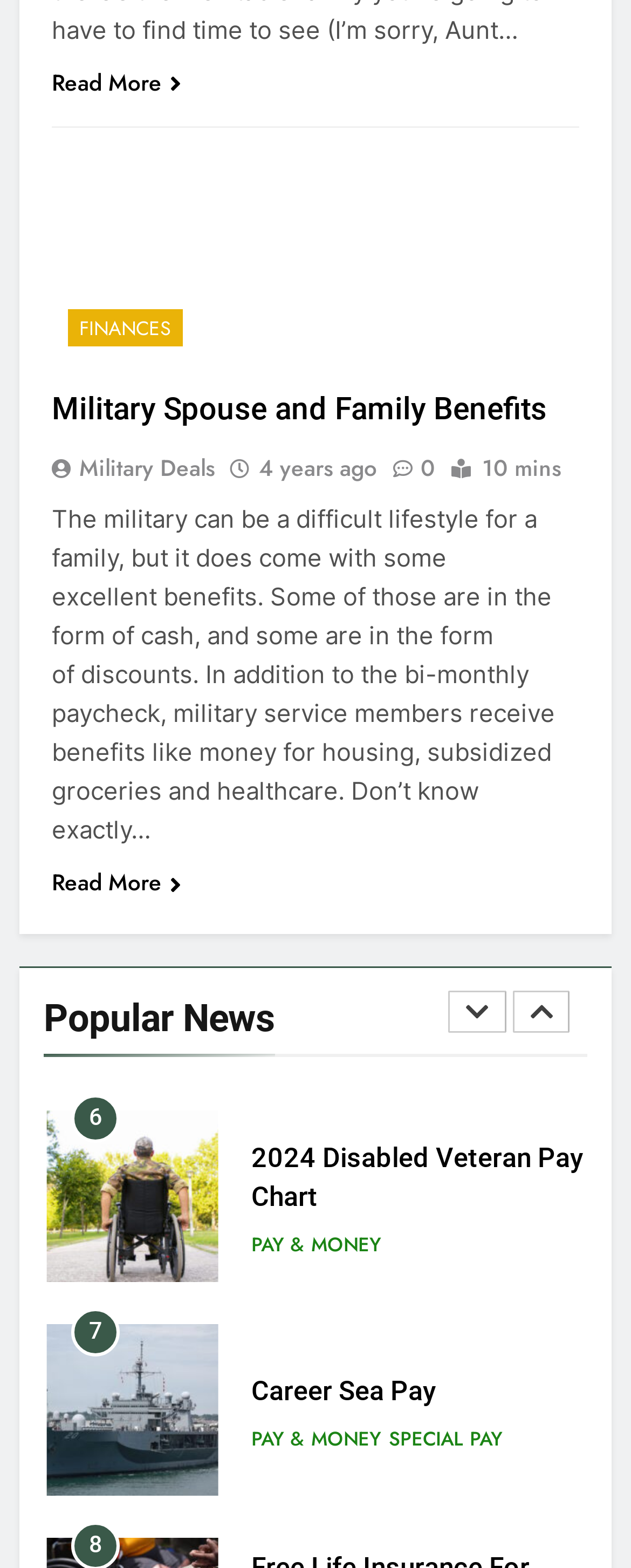What is the category of the link '2024 Disabled Veteran Pay Chart'?
Ensure your answer is thorough and detailed.

The link '2024 Disabled Veteran Pay Chart' is categorized under 'PAY & MONEY', which suggests that it is related to financial benefits or compensation for disabled veterans.